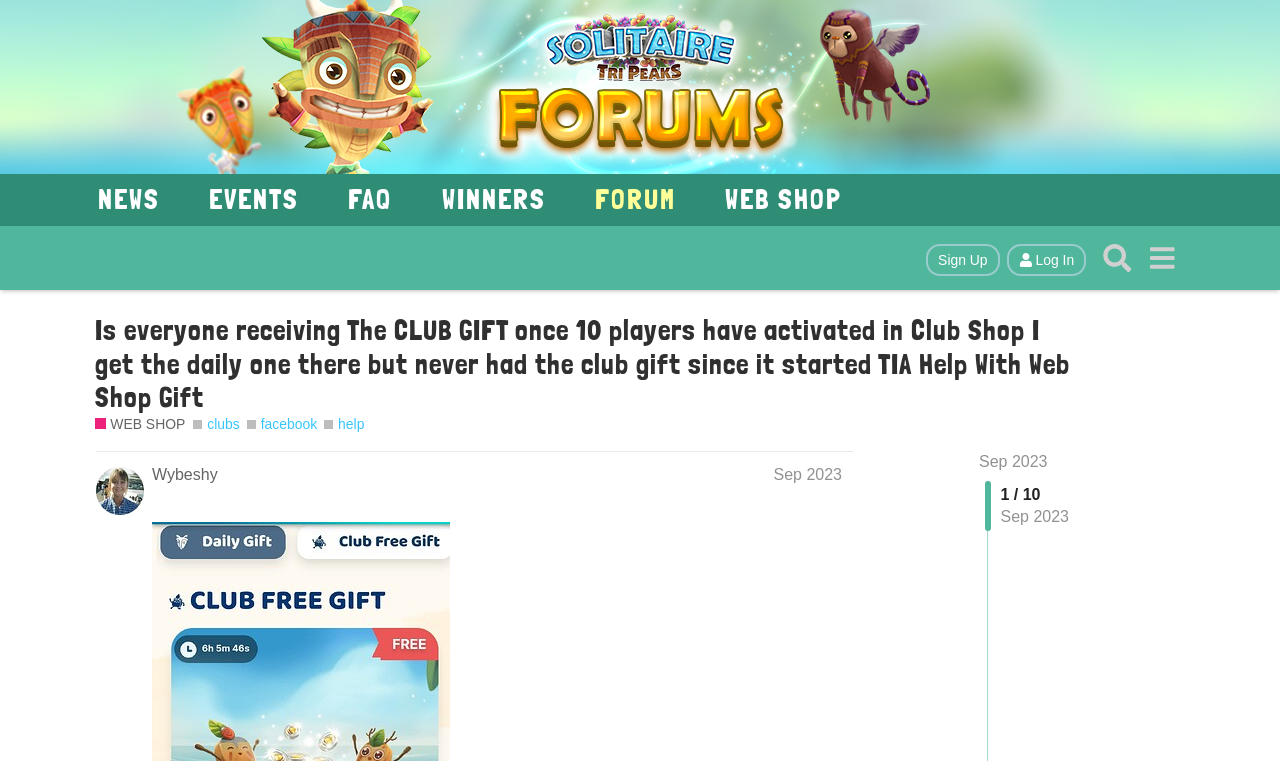Pinpoint the bounding box coordinates of the clickable area needed to execute the instruction: "View the post from Wybeshy". The coordinates should be specified as four float numbers between 0 and 1, i.e., [left, top, right, bottom].

[0.11, 0.609, 0.666, 0.644]